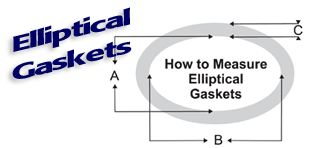What is the purpose of the image?
Look at the image and provide a short answer using one word or a phrase.

To guide users on measurement practices